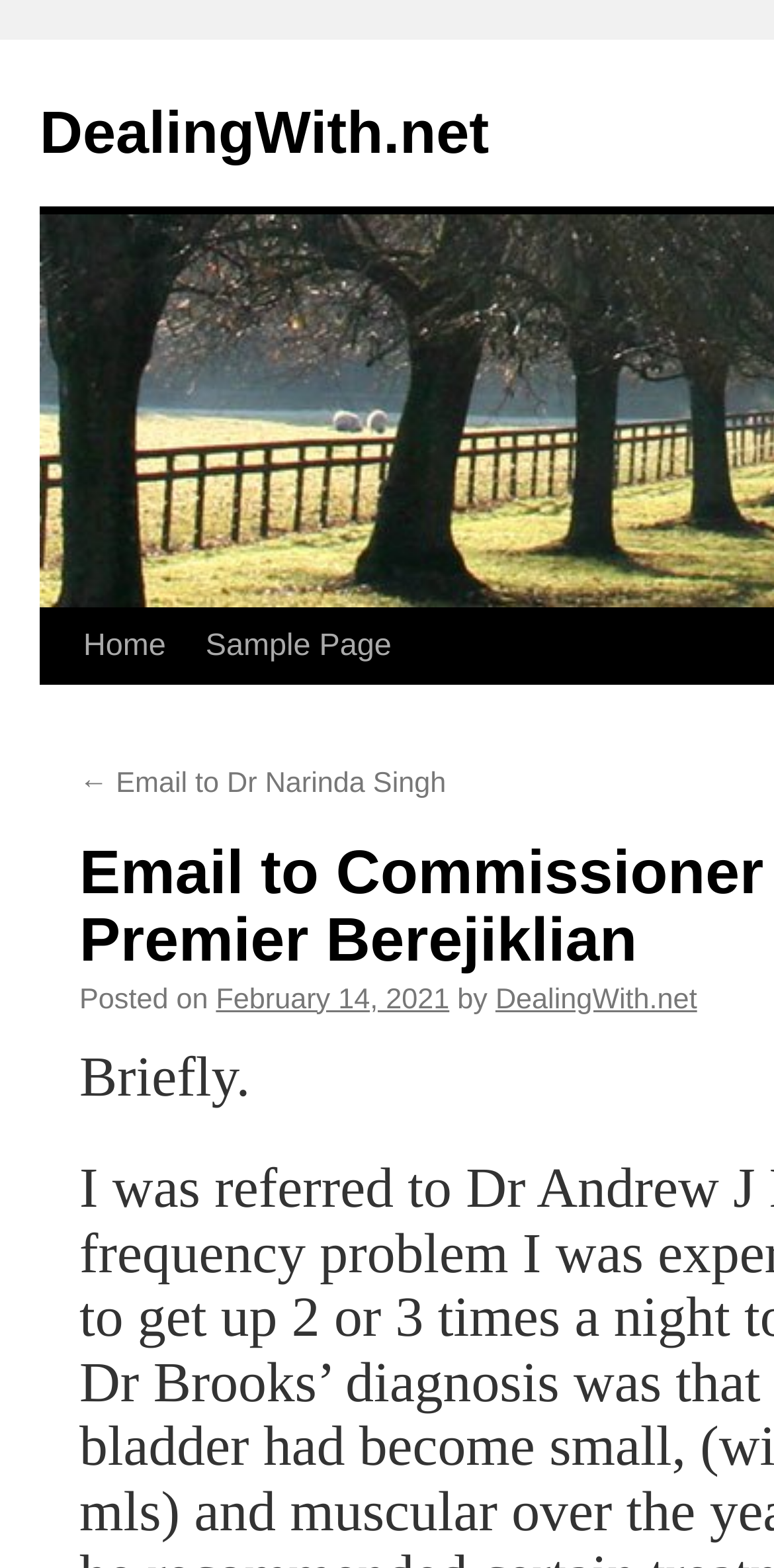Can you locate the main headline on this webpage and provide its text content?

Email to Commissioner Sue Dawson and Premier Berejiklian